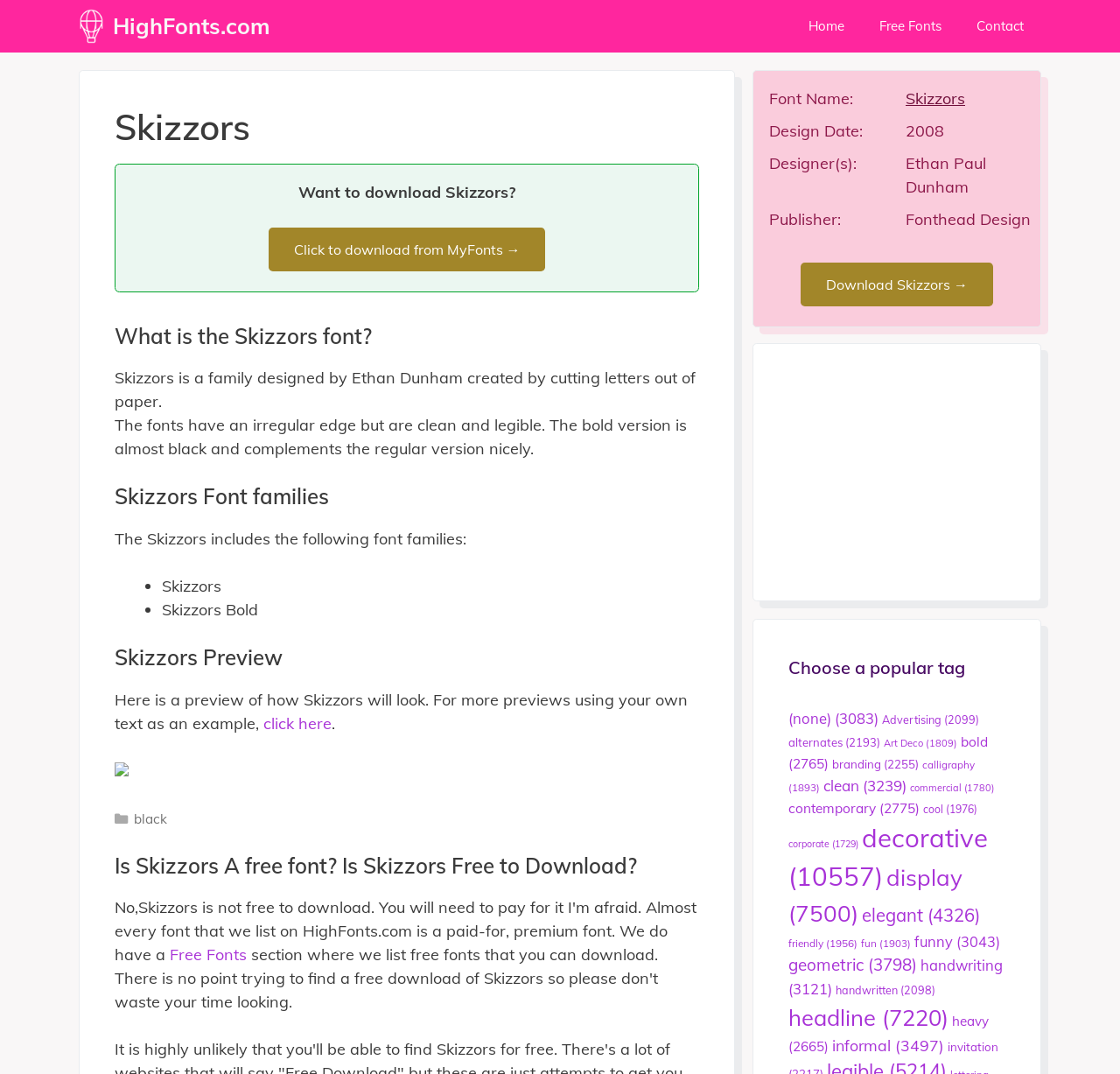Please provide the bounding box coordinates for the element that needs to be clicked to perform the following instruction: "Search for a topic". The coordinates should be given as four float numbers between 0 and 1, i.e., [left, top, right, bottom].

None